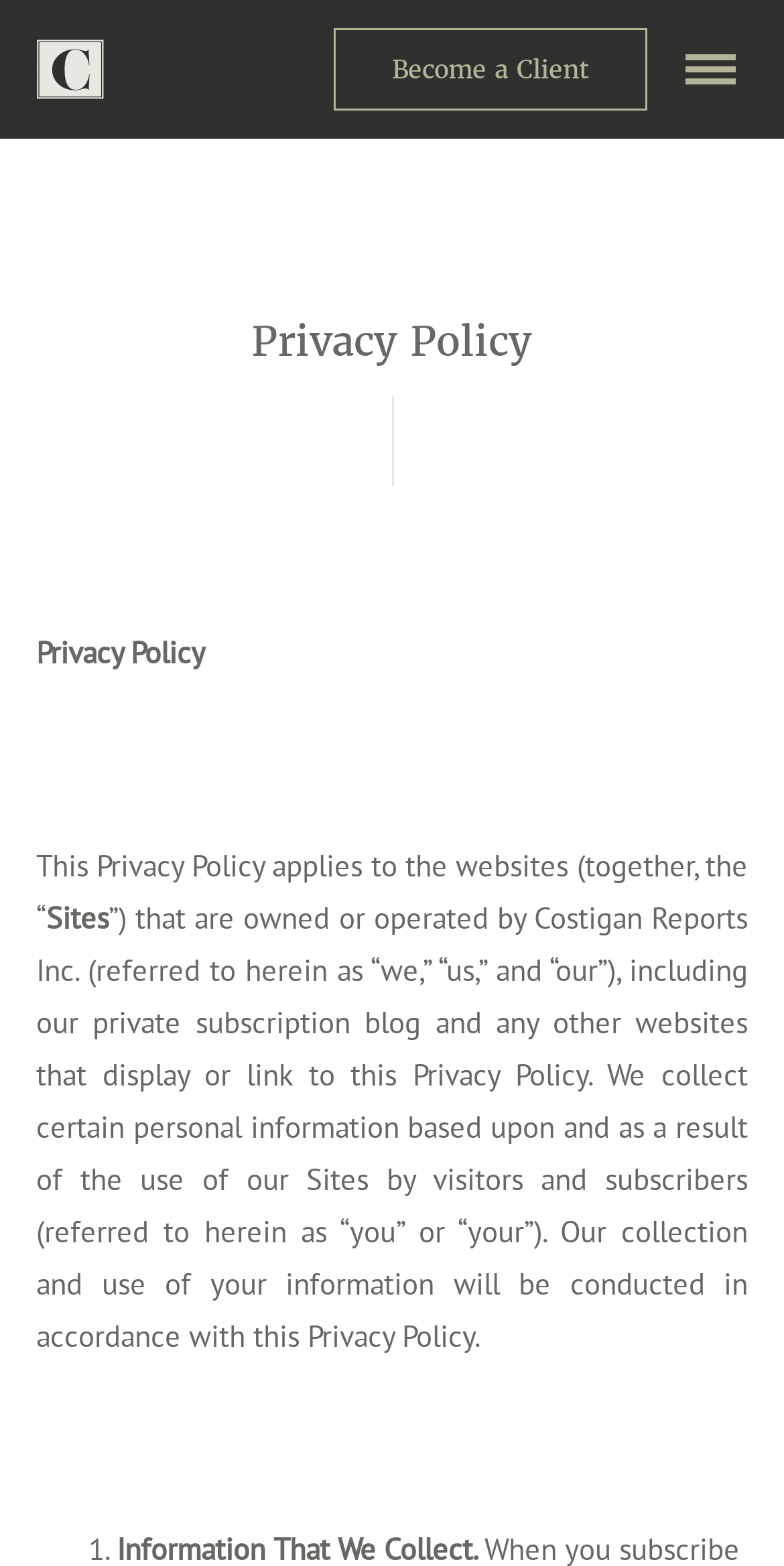What is the relationship between the user and the website?
Kindly answer the question with as much detail as you can.

The webpage refers to the user as 'you' or 'your', indicating that the user is a visitor or subscriber to the website, and the website collects certain personal information based on the user's interaction with the site.